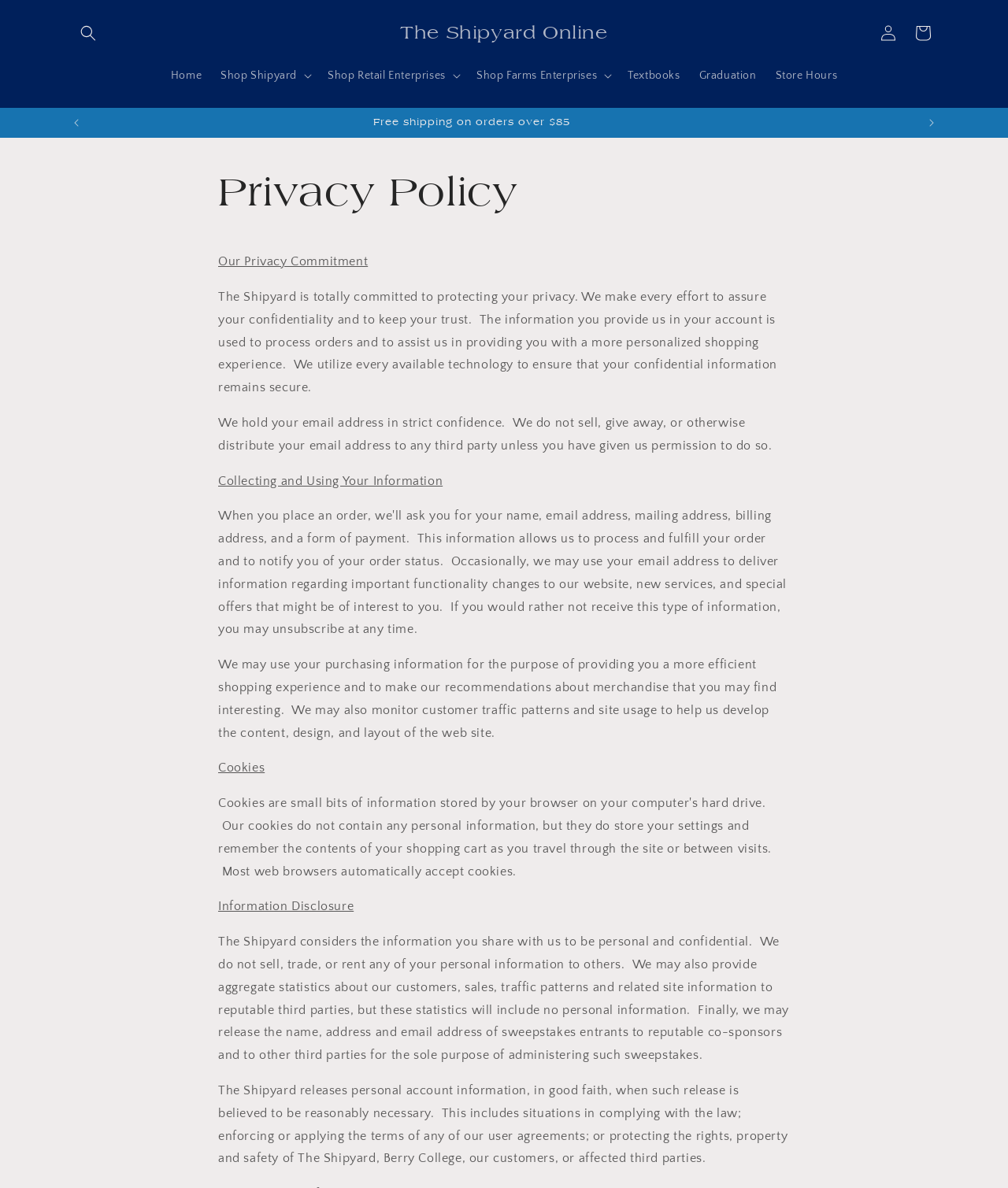Please specify the bounding box coordinates of the clickable section necessary to execute the following command: "Shop at Shipyard".

[0.21, 0.049, 0.316, 0.077]